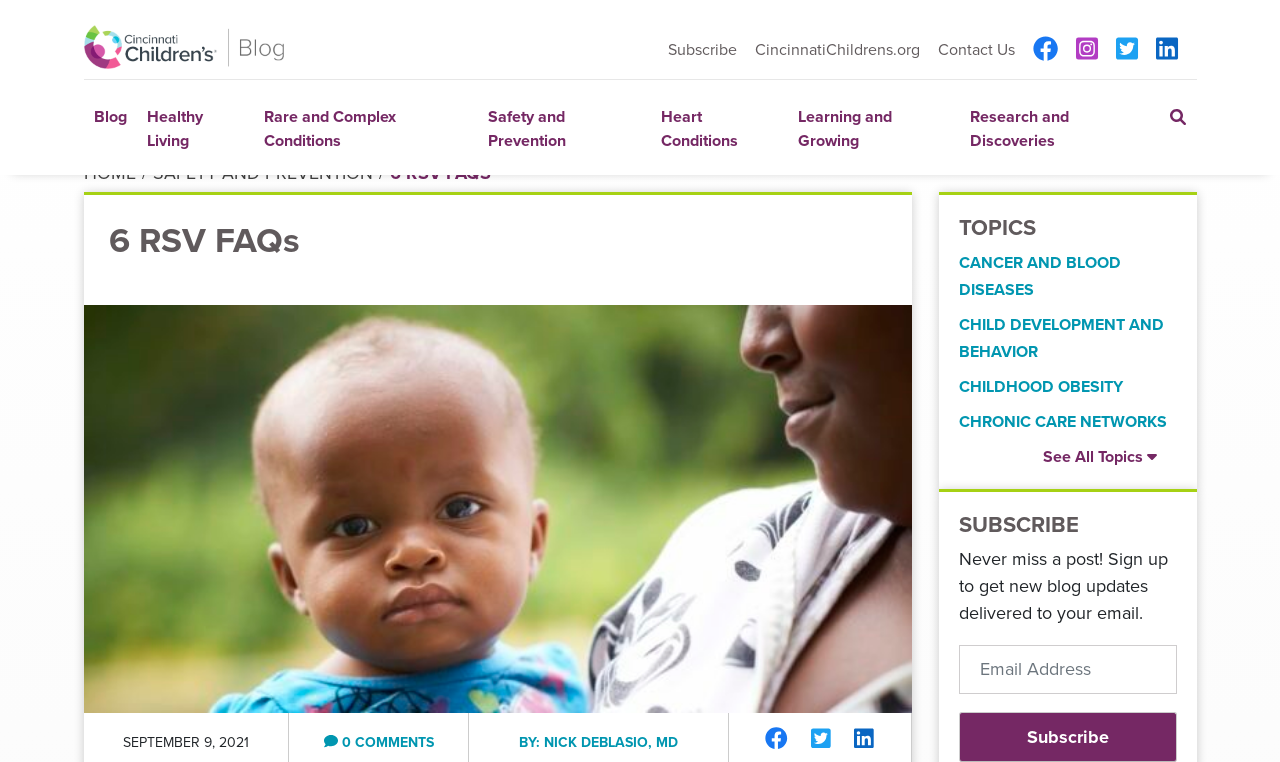Please locate the bounding box coordinates of the element's region that needs to be clicked to follow the instruction: "Contact Us". The bounding box coordinates should be provided as four float numbers between 0 and 1, i.e., [left, top, right, bottom].

[0.733, 0.049, 0.793, 0.081]